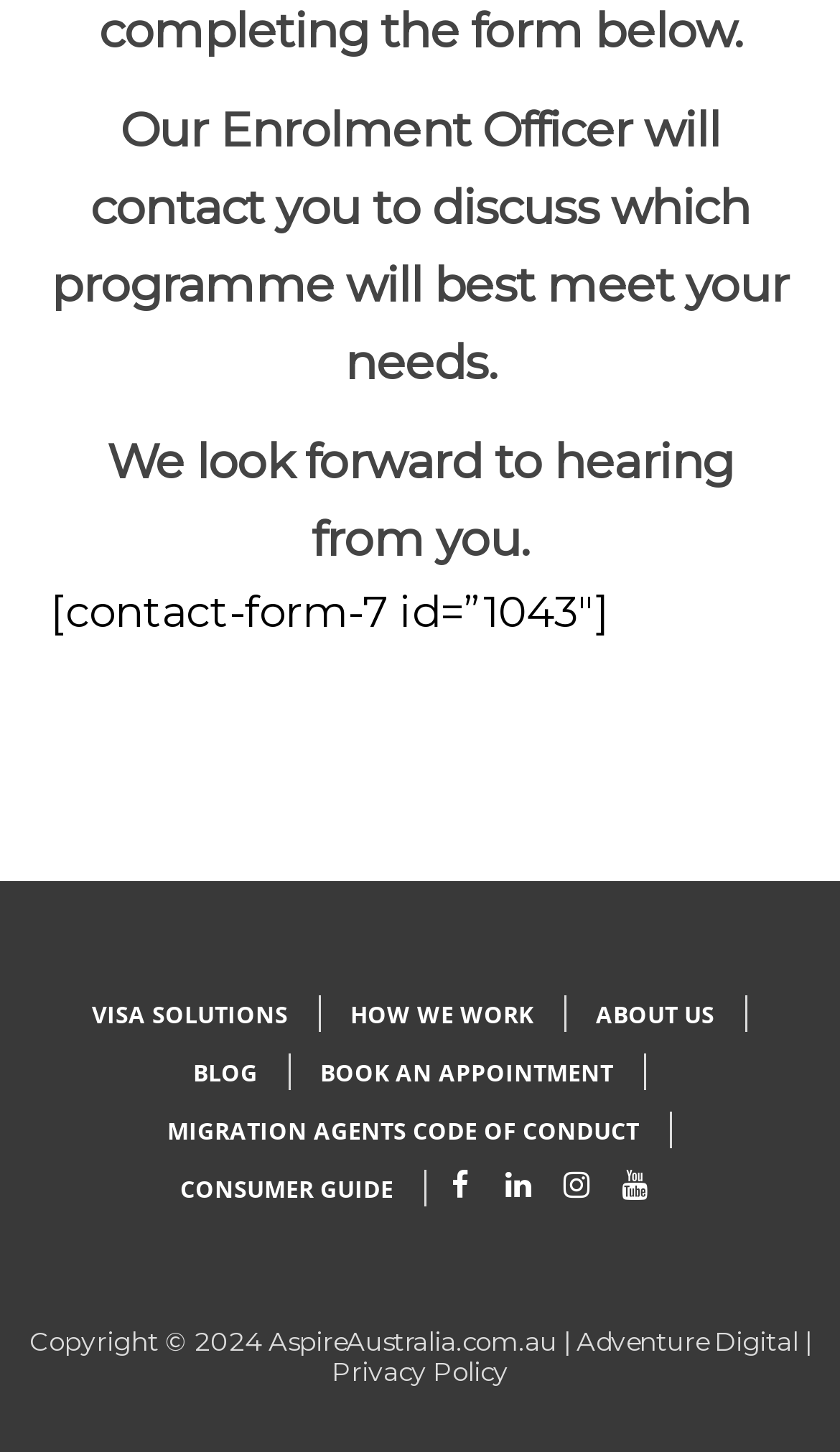Determine the bounding box coordinates for the HTML element mentioned in the following description: "Book an Appointment". The coordinates should be a list of four floats ranging from 0 to 1, represented as [left, top, right, bottom].

[0.36, 0.725, 0.75, 0.752]